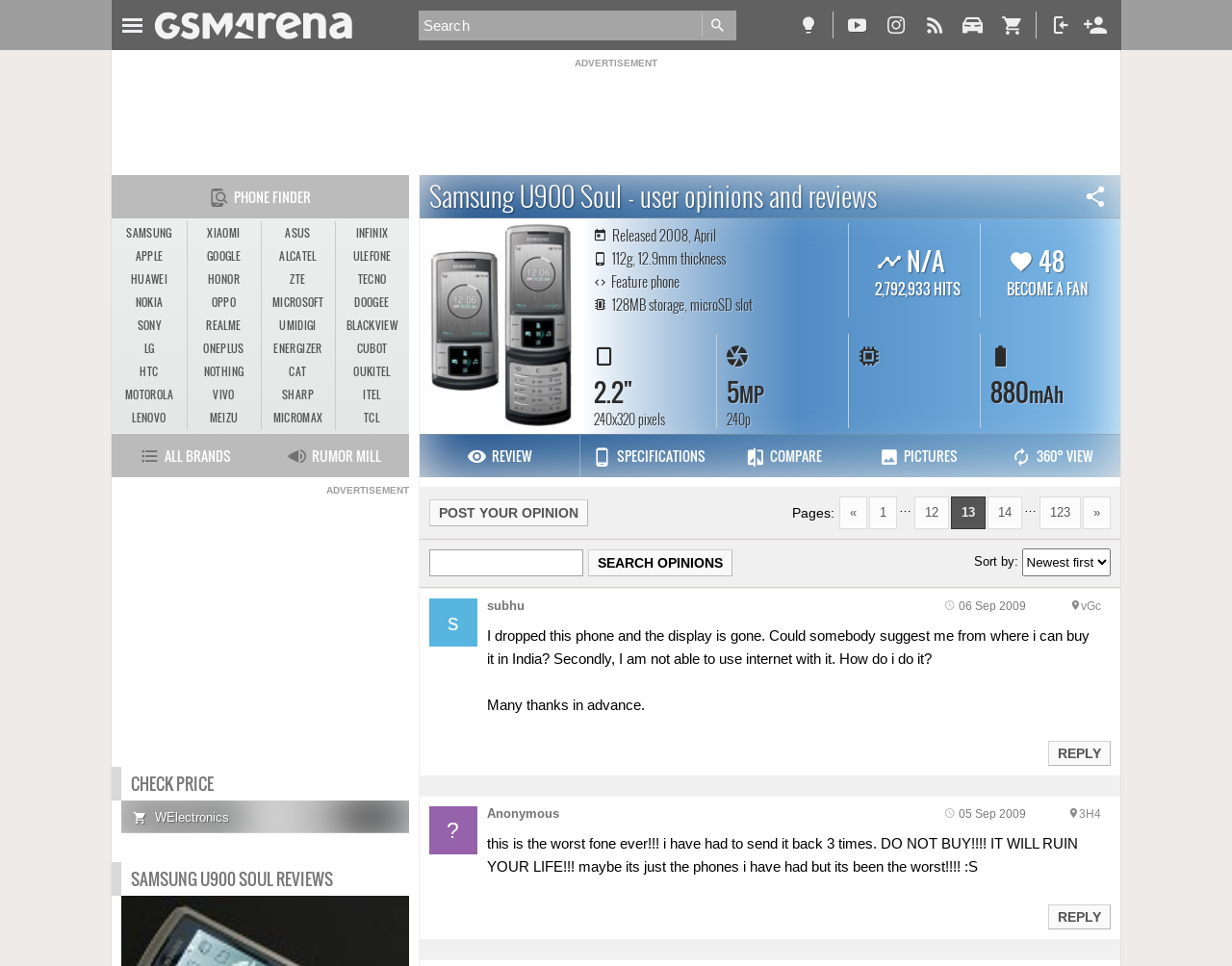Determine the bounding box coordinates for the HTML element mentioned in the following description: "Log in". The coordinates should be a list of four floats ranging from 0 to 1, represented as [left, top, right, bottom].

[0.845, 0.012, 0.875, 0.04]